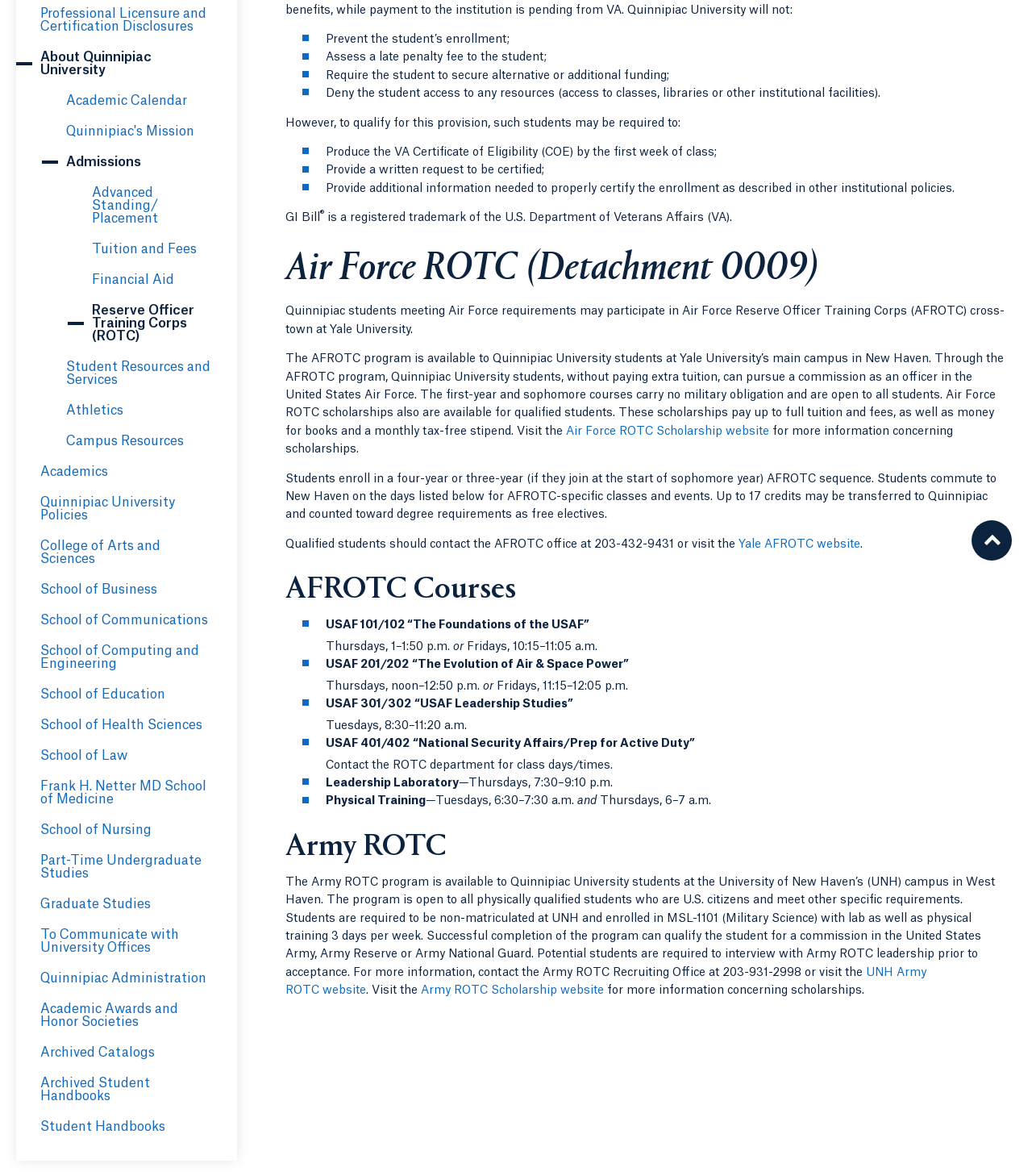Extract the bounding box coordinates for the UI element described as: "Advanced Standing/​Placement".

[0.089, 0.158, 0.206, 0.191]